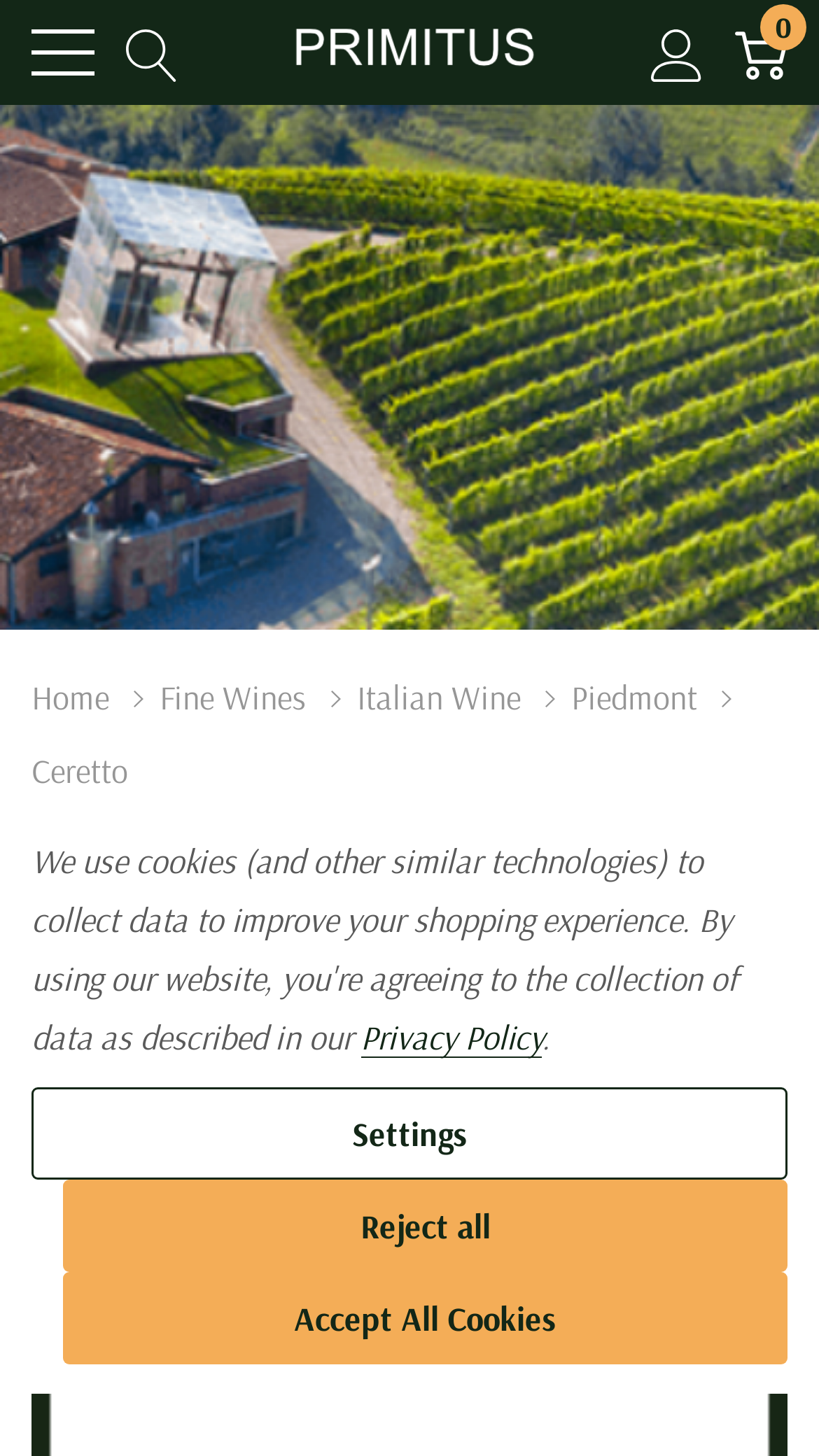Please determine the bounding box coordinates of the element's region to click in order to carry out the following instruction: "Search for something". The coordinates should be four float numbers between 0 and 1, i.e., [left, top, right, bottom].

[0.154, 0.015, 0.218, 0.057]